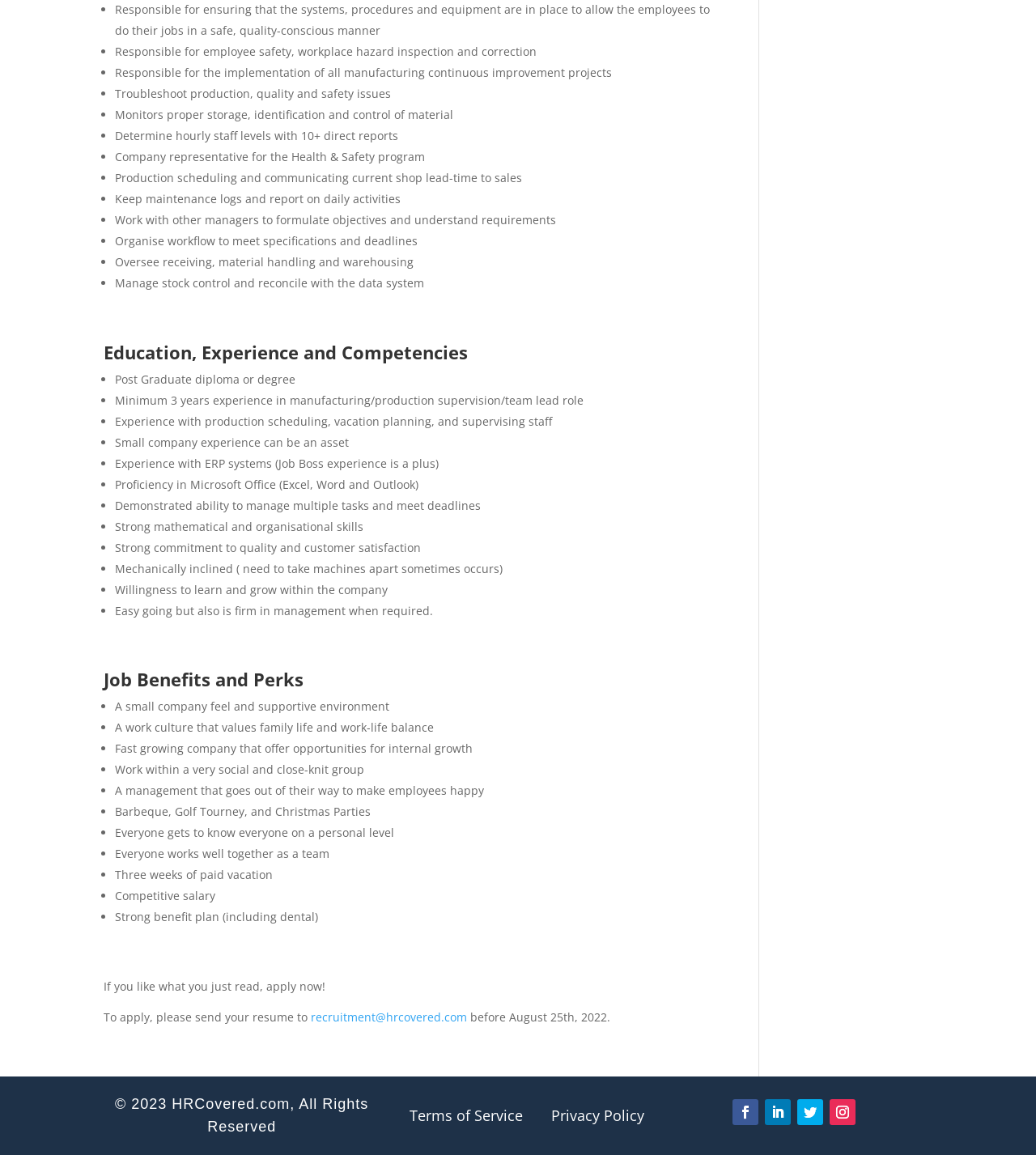Could you locate the bounding box coordinates for the section that should be clicked to accomplish this task: "Learn about education, experience and competencies required".

[0.1, 0.297, 0.689, 0.319]